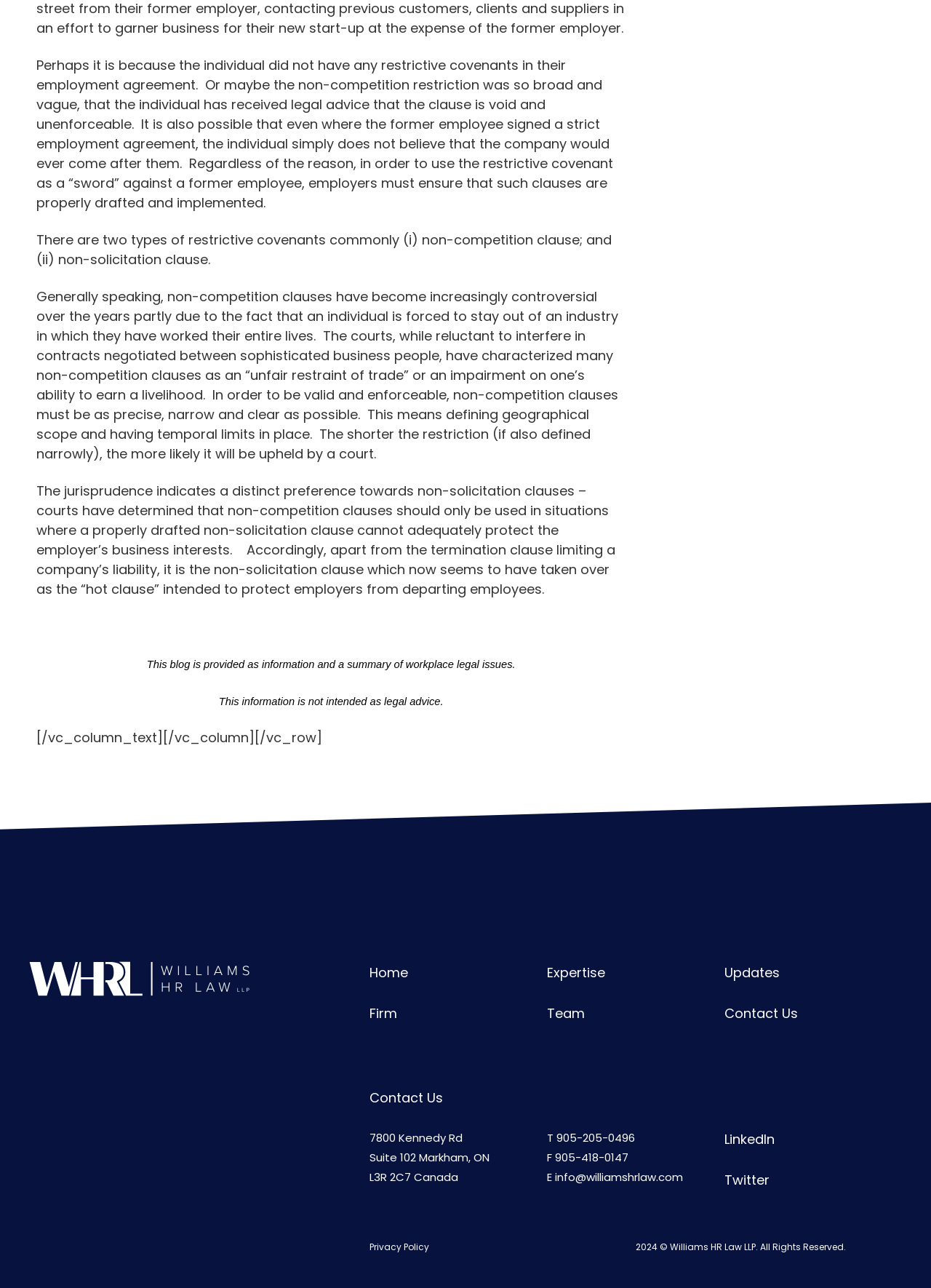Pinpoint the bounding box coordinates for the area that should be clicked to perform the following instruction: "Click on the 'Home' link".

[0.397, 0.748, 0.438, 0.762]